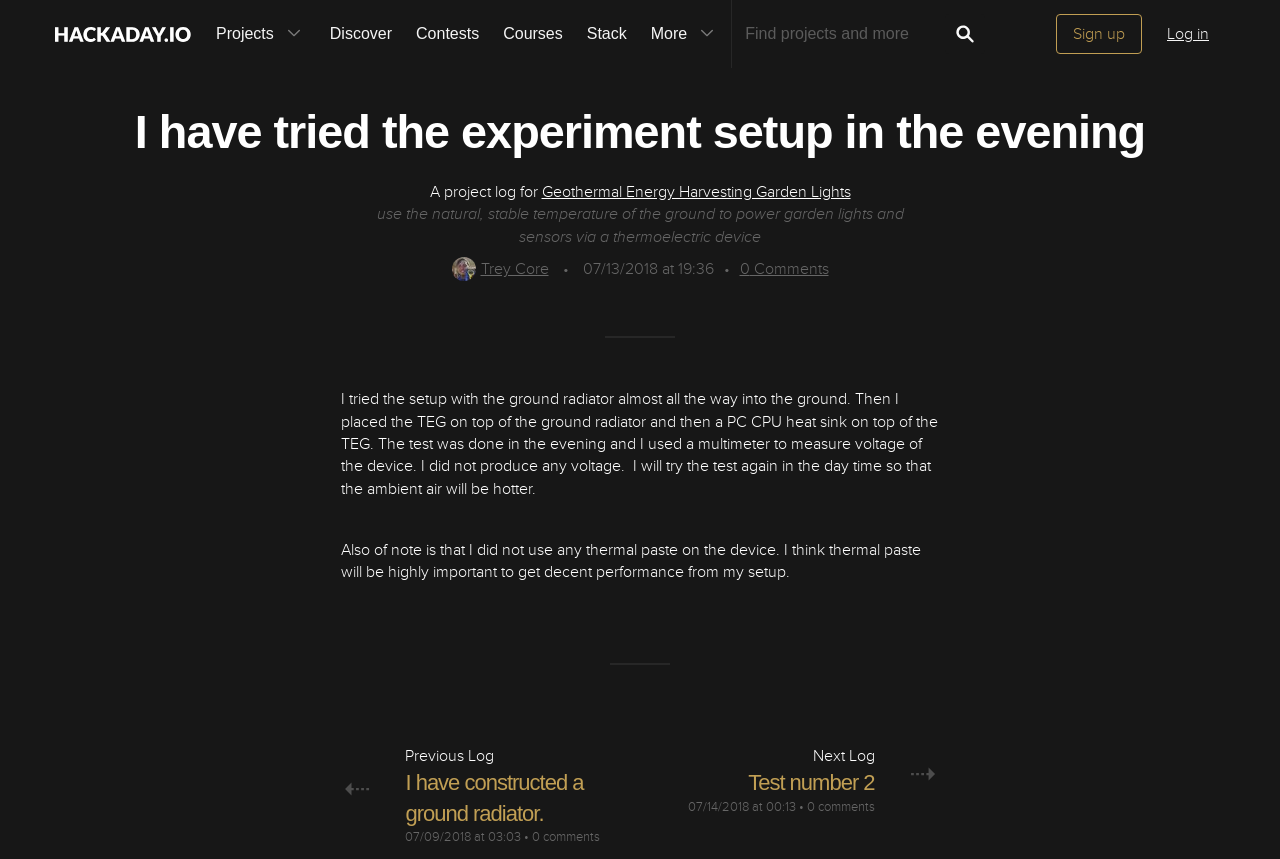Answer the question below using just one word or a short phrase: 
What is the significance of thermal paste?

Important for performance